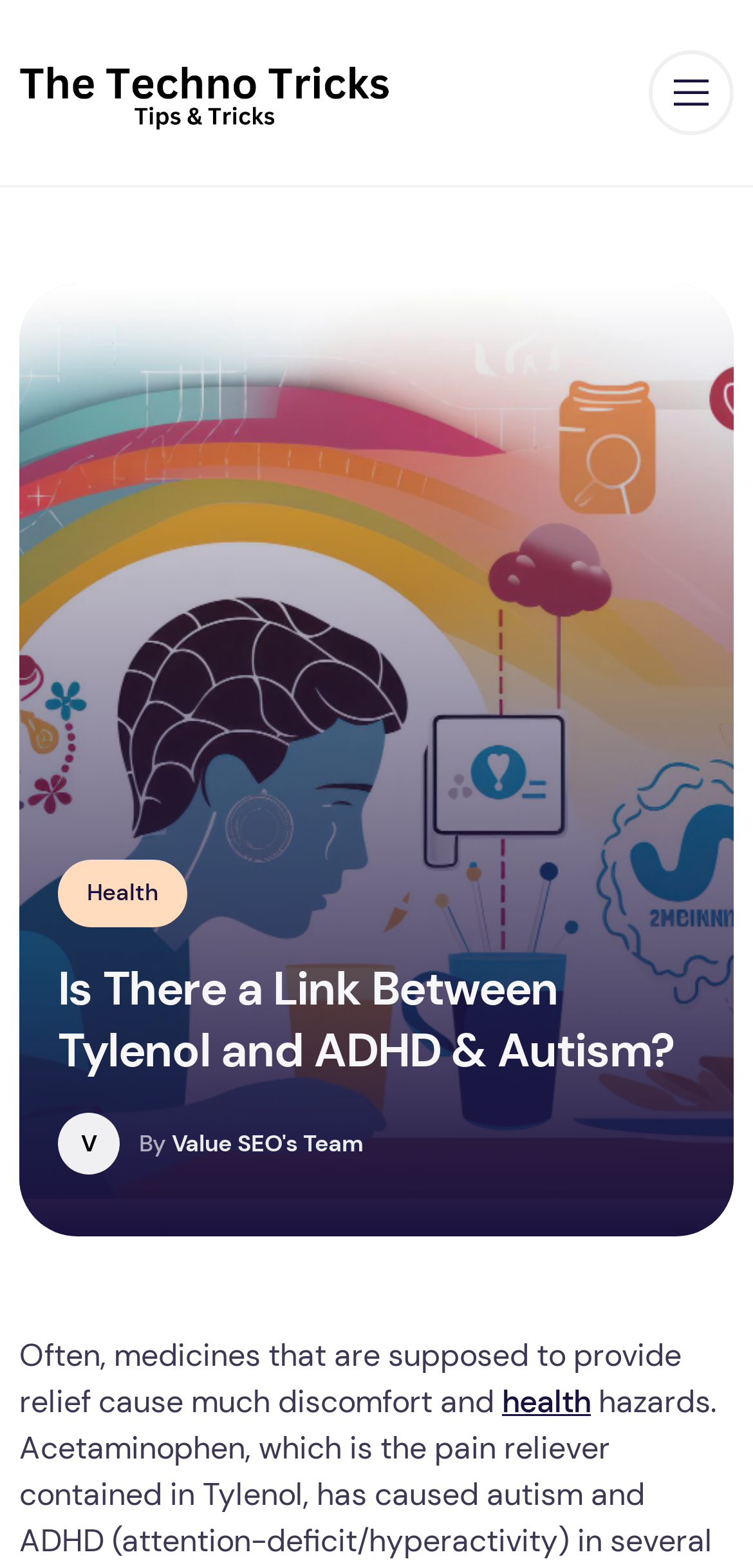Is there an image related to the article?
Please respond to the question with a detailed and thorough explanation.

I determined that there is an image related to the article by looking at the image 'Is There a Link Between Tylenol and ADHD & Autism?' located at [0.026, 0.181, 0.974, 0.789] which suggests that it is an image related to the article.